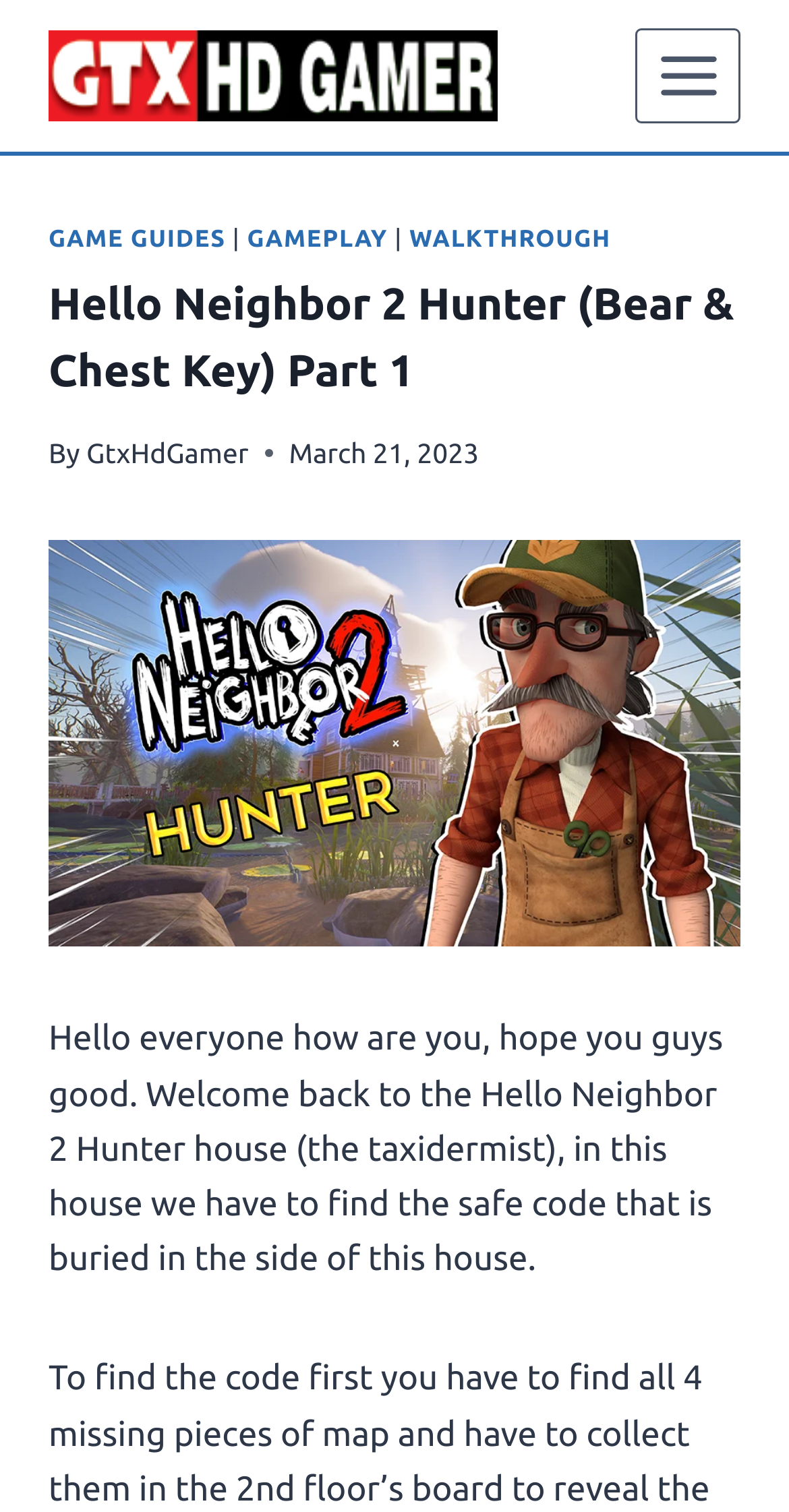Find the bounding box coordinates for the HTML element described in this sentence: "Toggle Menu". Provide the coordinates as four float numbers between 0 and 1, in the format [left, top, right, bottom].

[0.806, 0.019, 0.938, 0.081]